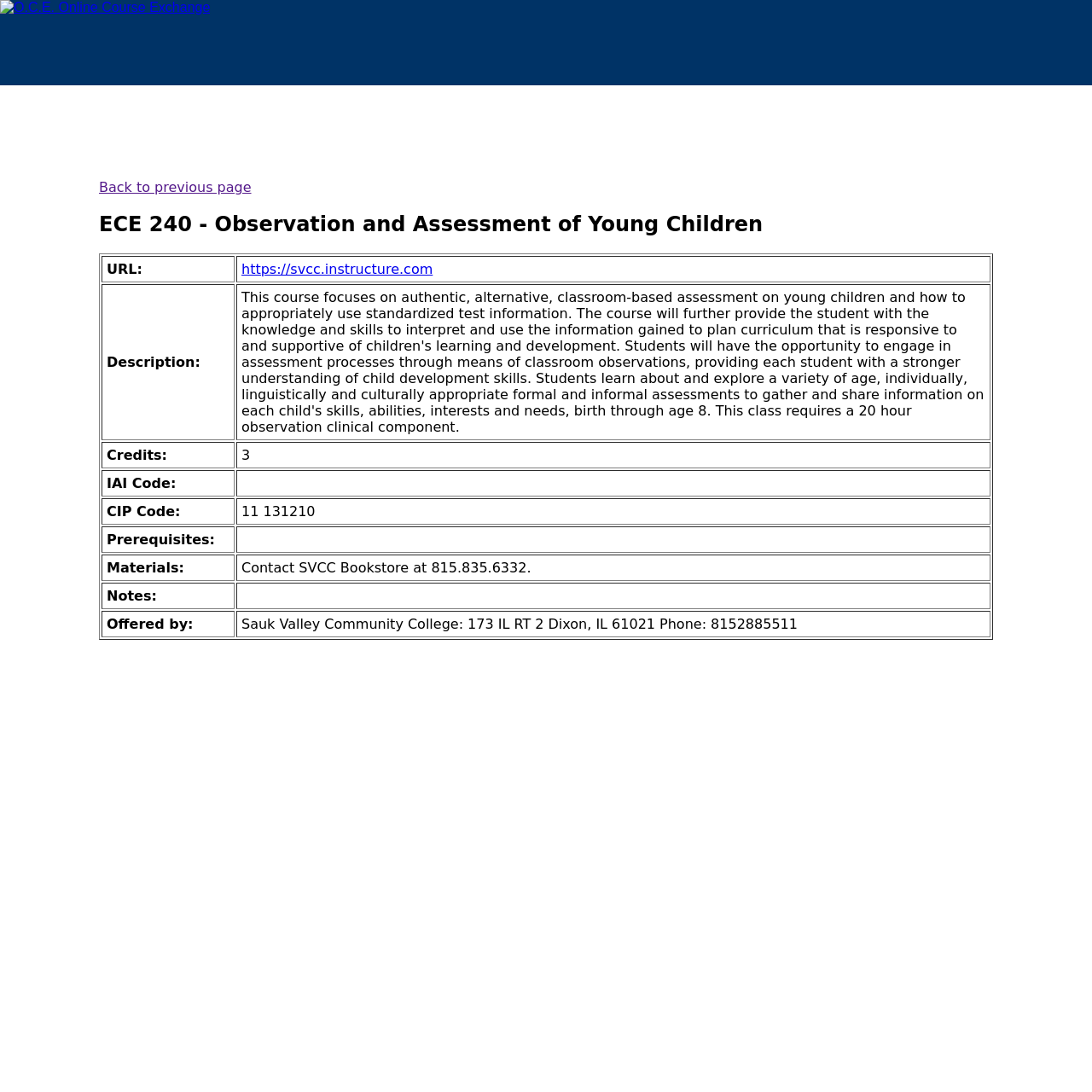Give an in-depth explanation of the webpage layout and content.

This webpage is about a course description for ECE 240 - Observation and Assessment of Young Children. At the top, there is a link to "O.C.E. Online Course Exchange" accompanied by an image with the same name. Below this, there is a link to "Back to previous page". 

The main content of the page is a table that displays the course details. The table has multiple rows, each containing two grid cells. The first grid cell in each row displays a label, such as "URL:", "Description:", "Credits:", and so on. The second grid cell in each row displays the corresponding information. 

The description of the course is a lengthy text that explains the course's focus on authentic assessment of young children, its goals, and its requirements. The course credits are 3. There are also details about the IAI Code, CIP Code, Prerequisites, Materials, and Notes. 

At the bottom of the table, there is information about the course being offered by Sauk Valley Community College, including its address and phone number.